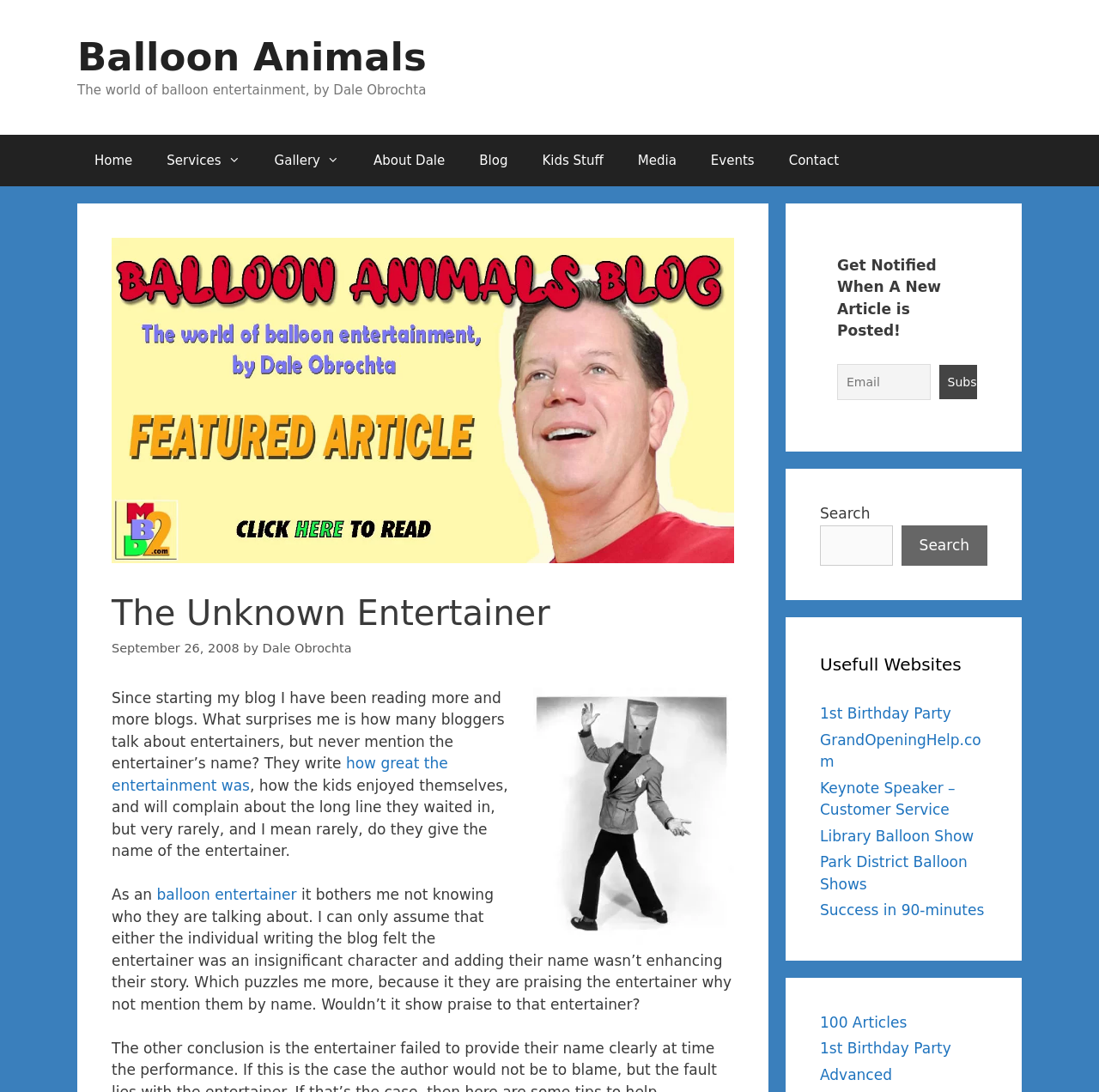What is the name of the blog?
Please respond to the question with as much detail as possible.

The name of the blog can be found in the header section of the webpage, where it is written as 'The Unknown Entertainer – Balloon Animals'.